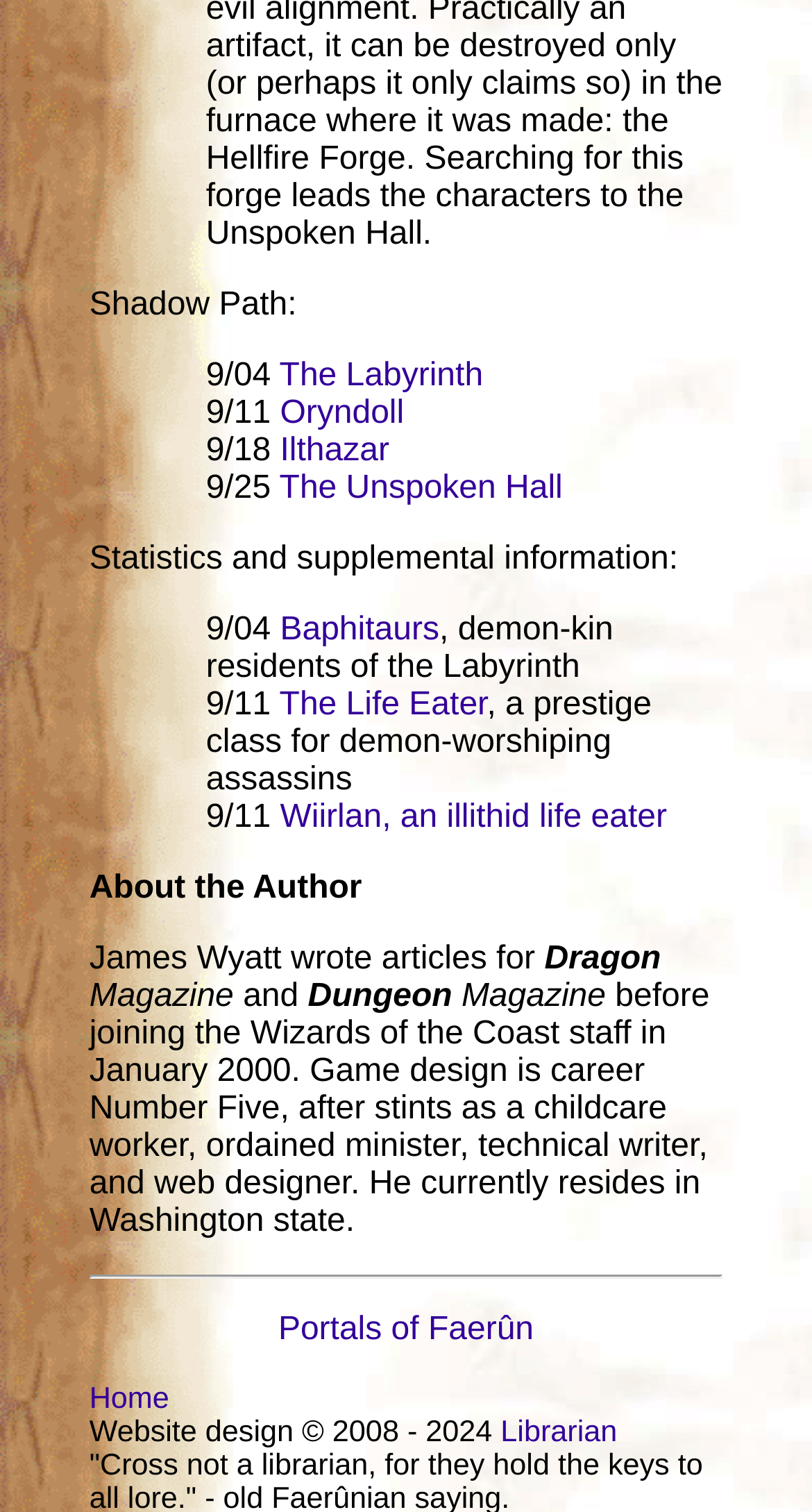Based on the image, please respond to the question with as much detail as possible:
What is the name of the prestige class for demon-worshiping assassins?

I found the answer by looking at the link element with the text 'The Life Eater' which is located next to the static text '9/11' and ', a prestige class for demon-worshiping assassins'.